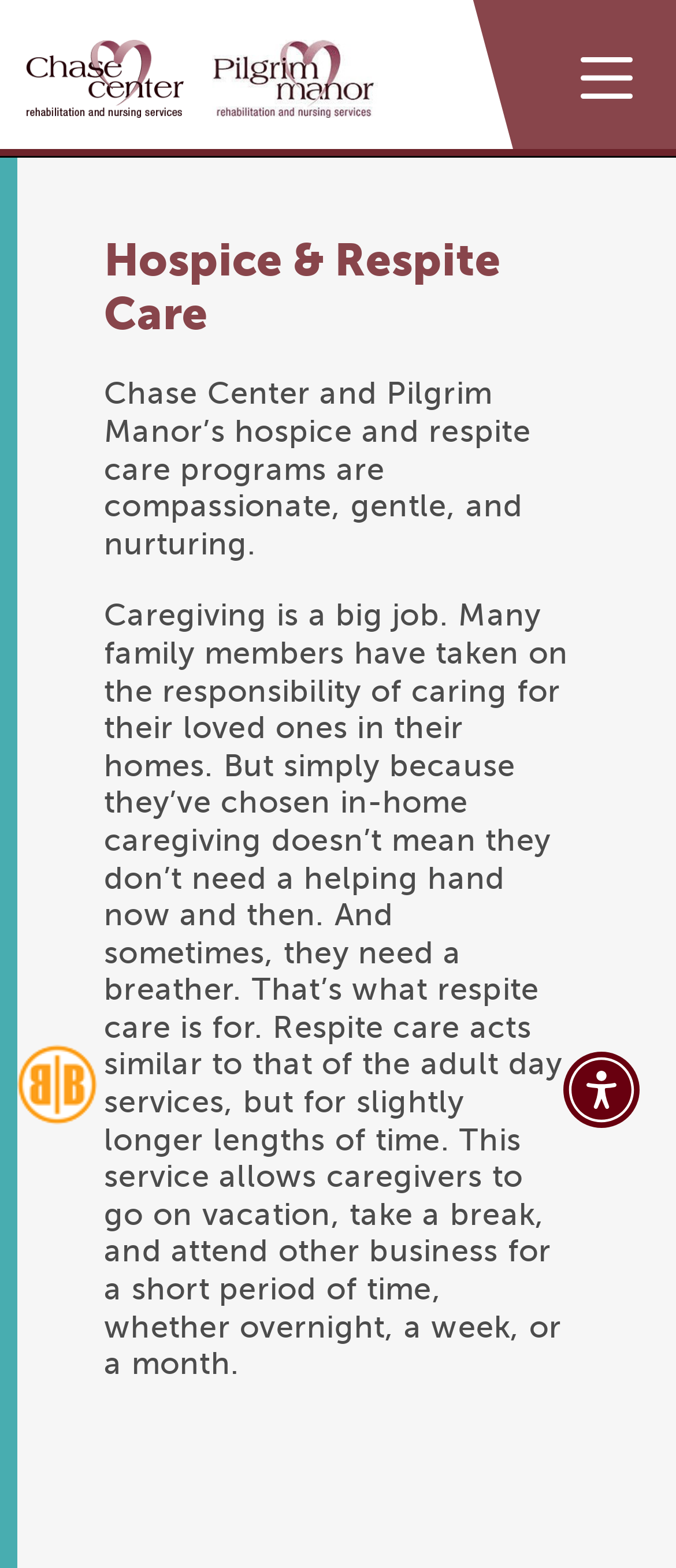Please specify the bounding box coordinates of the region to click in order to perform the following instruction: "Visit Chase Center".

[0.166, 0.431, 0.499, 0.453]